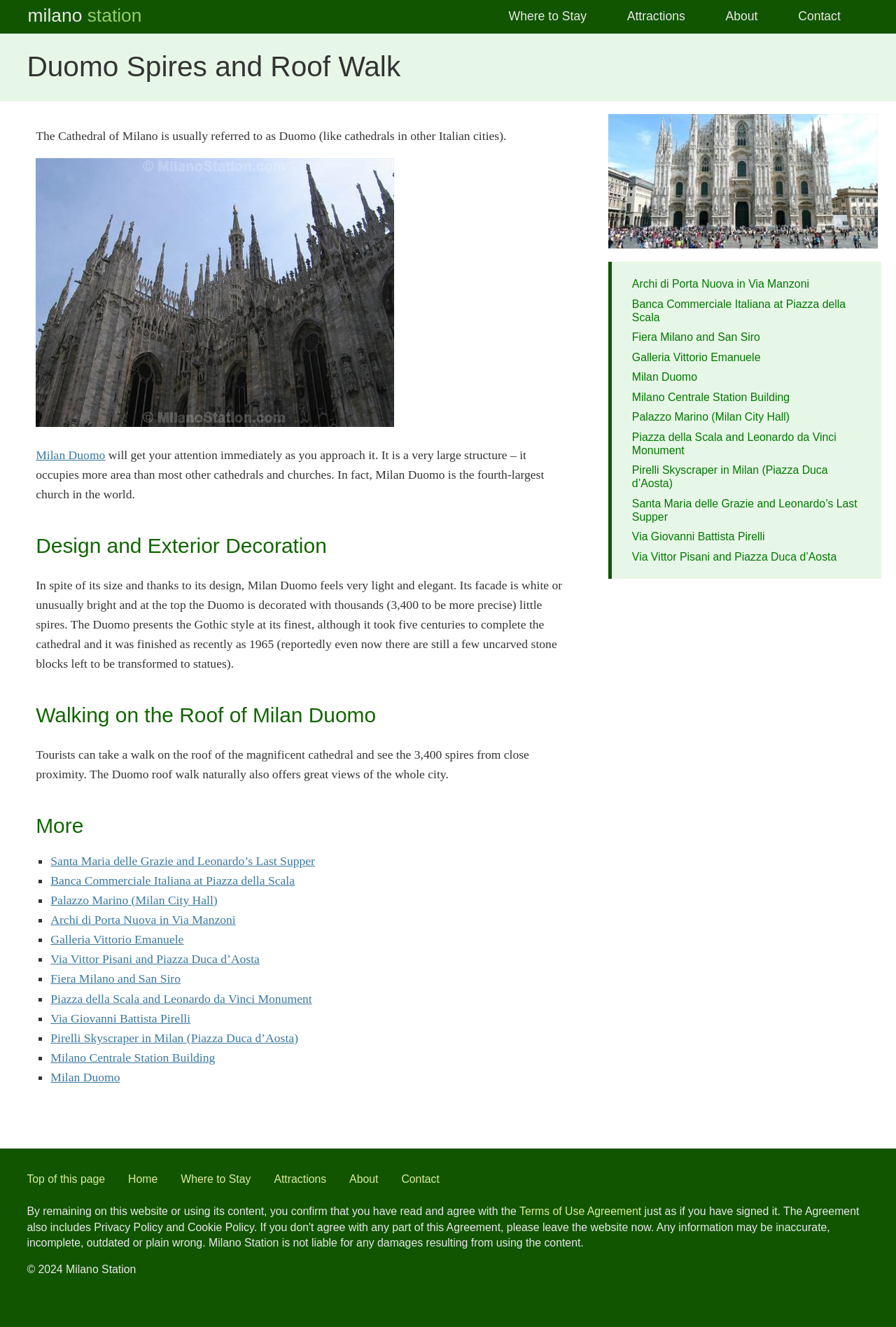What can tourists do on the roof of Milan Duomo?
Refer to the image and provide a thorough answer to the question.

The webpage states that tourists can take a walk on the roof of the magnificent cathedral and see the 3,400 spires from close proximity, and the Duomo roof walk naturally also offers great views of the whole city.